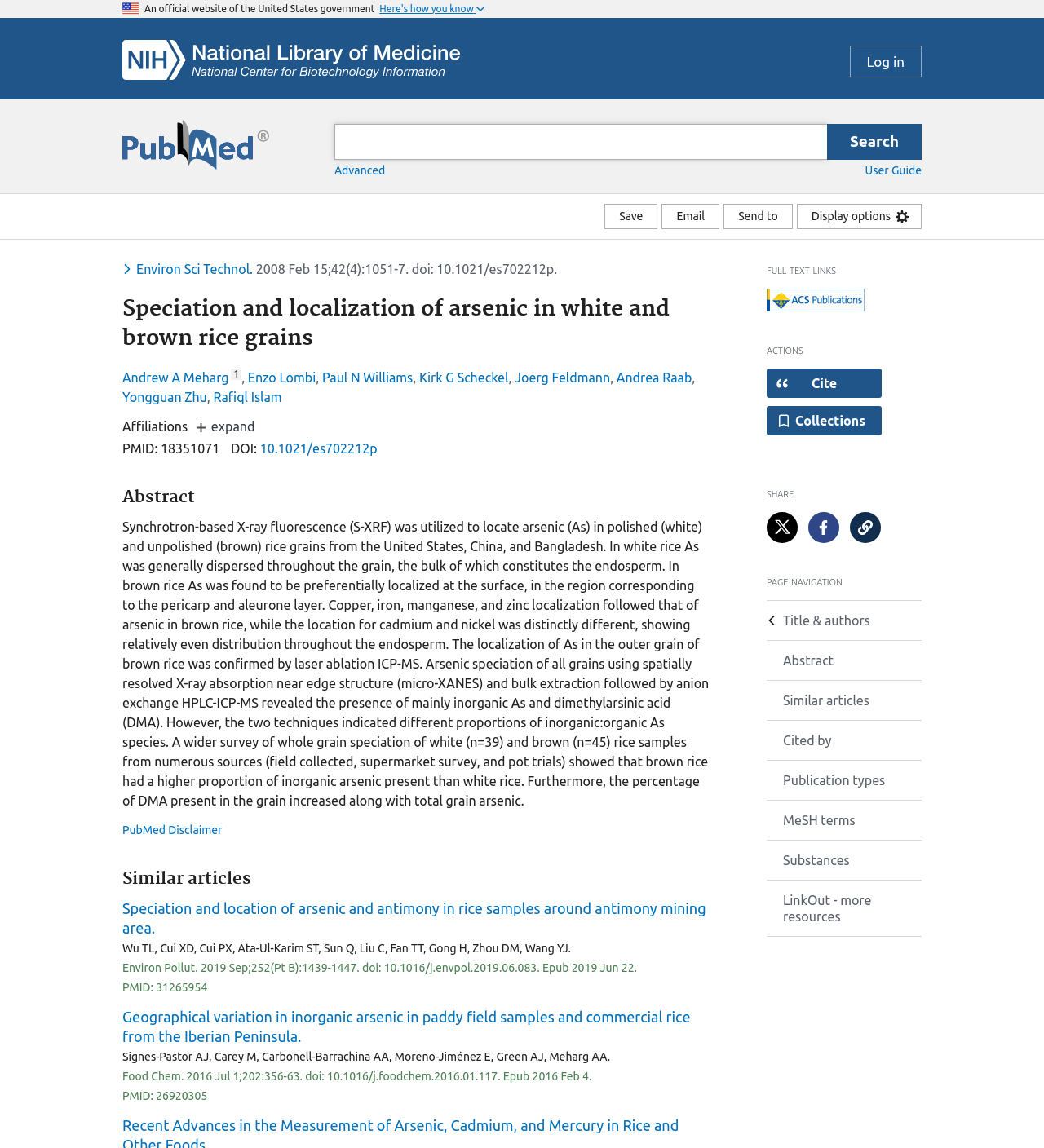Could you provide the bounding box coordinates for the portion of the screen to click to complete this instruction: "Search for a term"?

[0.305, 0.108, 0.898, 0.139]